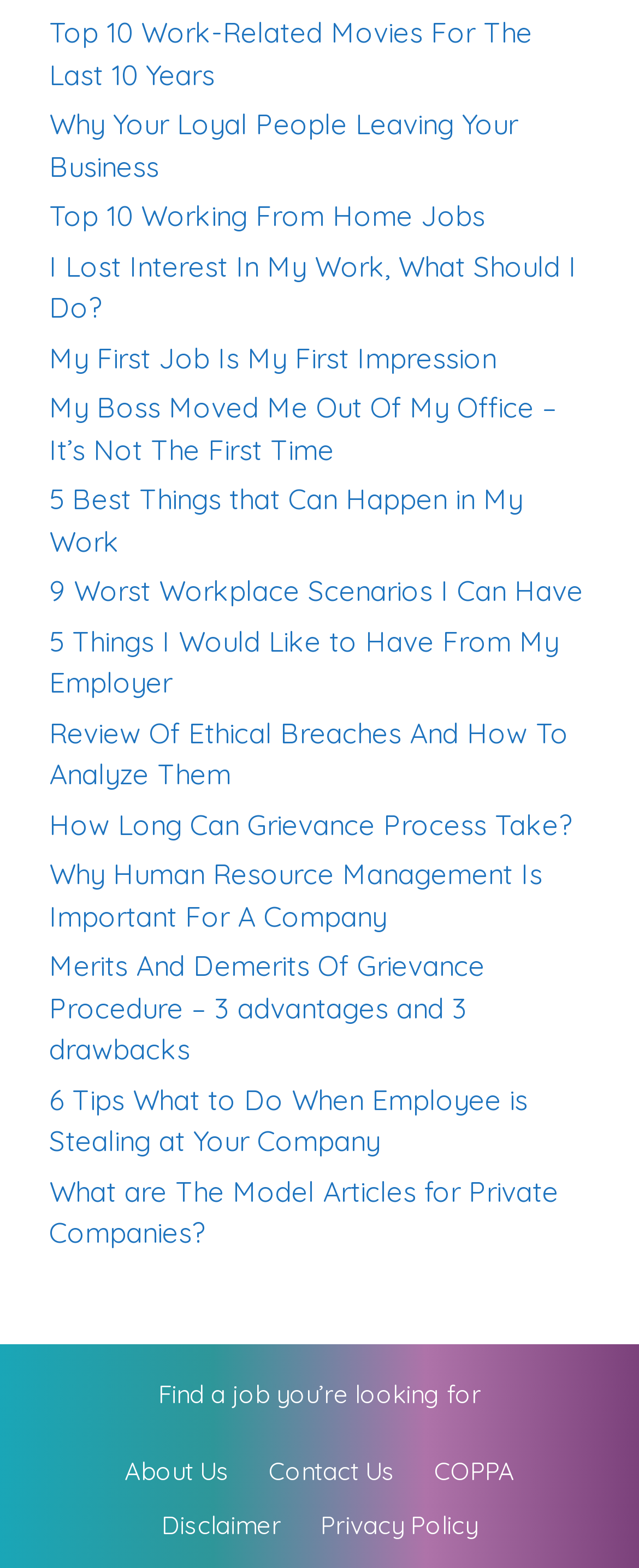Please provide a short answer using a single word or phrase for the question:
What is the purpose of the section at the bottom of the webpage?

Provide additional information